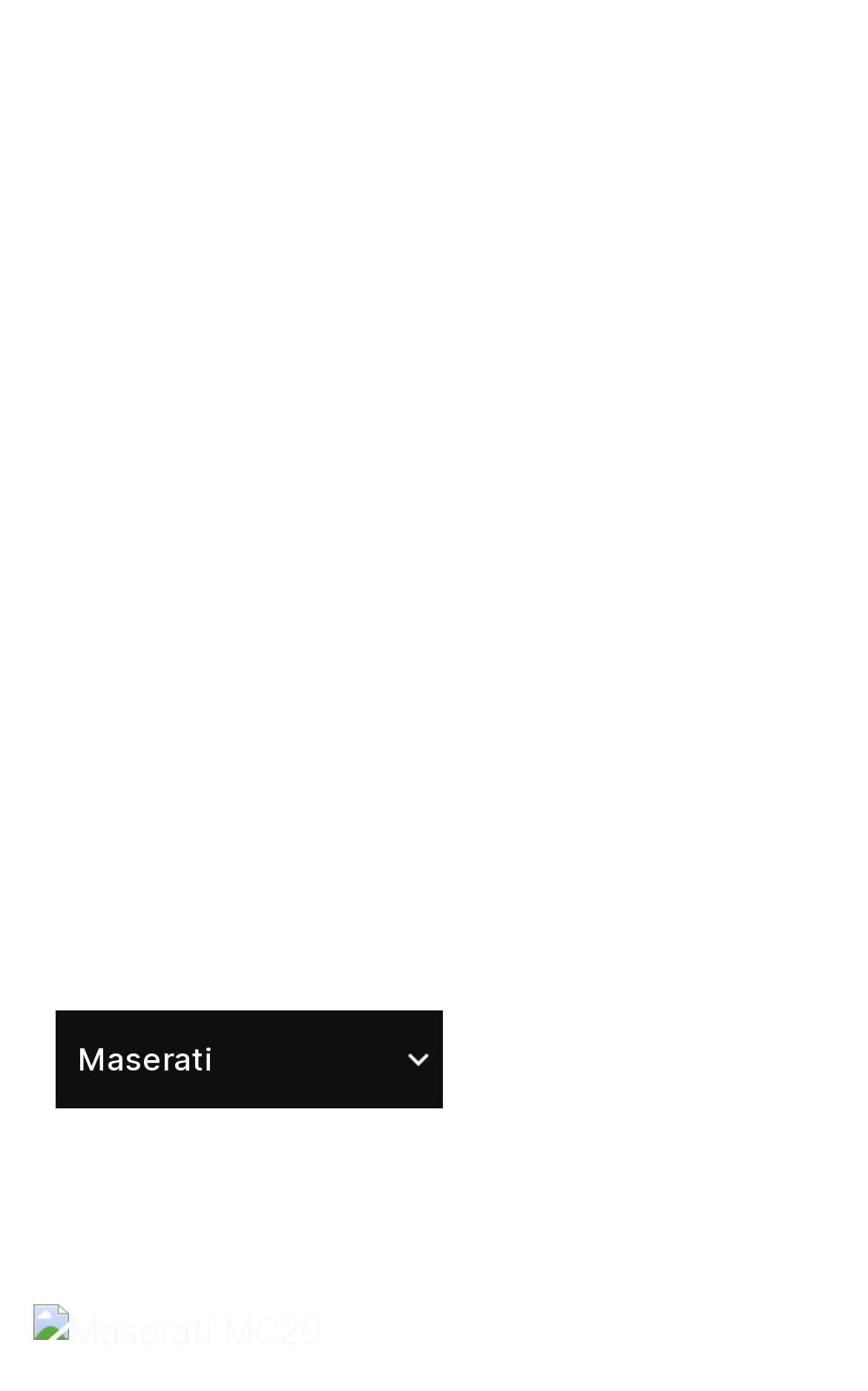What is the make of the cars being filtered?
Kindly answer the question with as much detail as you can.

I found the answer by looking at the heading that says 'Showing 6 Filtered by: maserati'. The make of the cars being filtered is mentioned as Maserati.